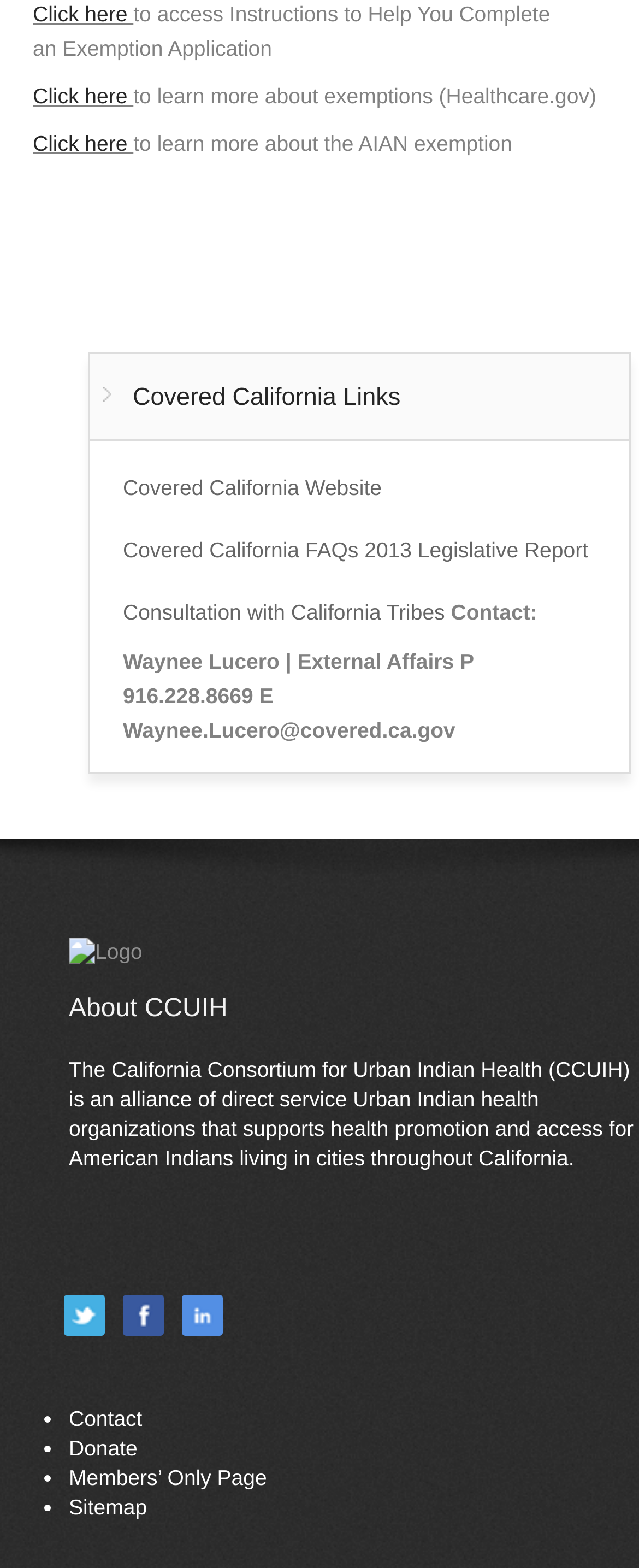Find the bounding box coordinates for the area that should be clicked to accomplish the instruction: "Check the Consultation with California Tribes".

[0.192, 0.371, 0.696, 0.411]